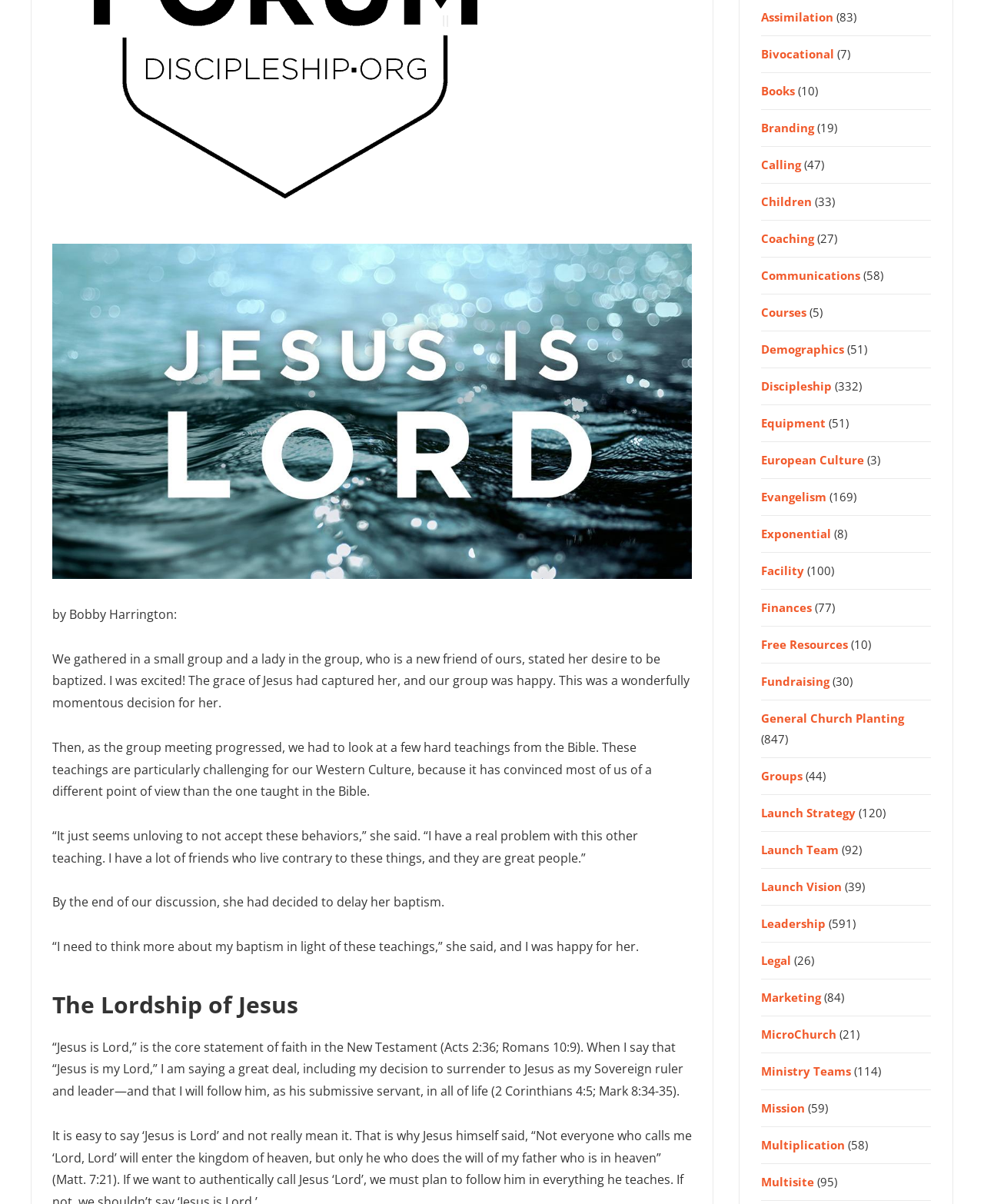Using the provided element description, identify the bounding box coordinates as (top-left x, top-left y, bottom-right x, bottom-right y). Ensure all values are between 0 and 1. Description: Equipment

[0.774, 0.345, 0.839, 0.357]